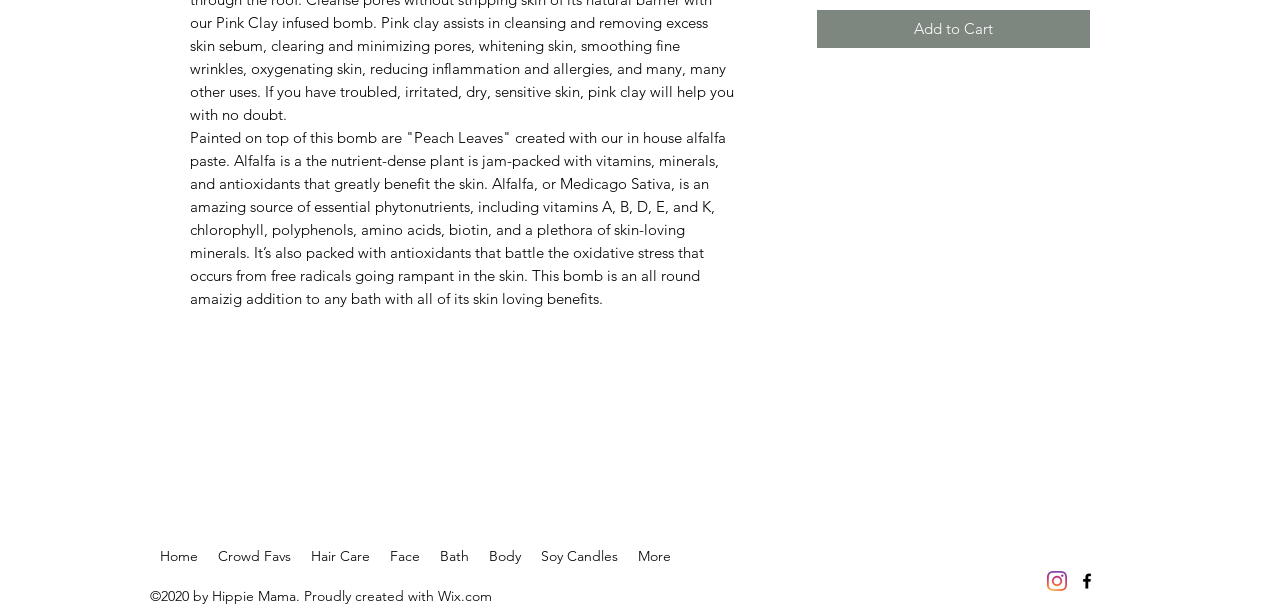Locate the UI element described by More and provide its bounding box coordinates. Use the format (top-left x, top-left y, bottom-right x, bottom-right y) with all values as floating point numbers between 0 and 1.

[0.491, 0.888, 0.532, 0.937]